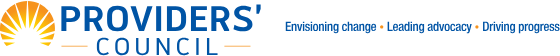Review the image closely and give a comprehensive answer to the question: What is the font color of the words 'PROVIDERS' COUNCIL'?

The words 'PROVIDERS' COUNCIL' are prominently displayed in a bold blue font, emphasizing the organization's identity.